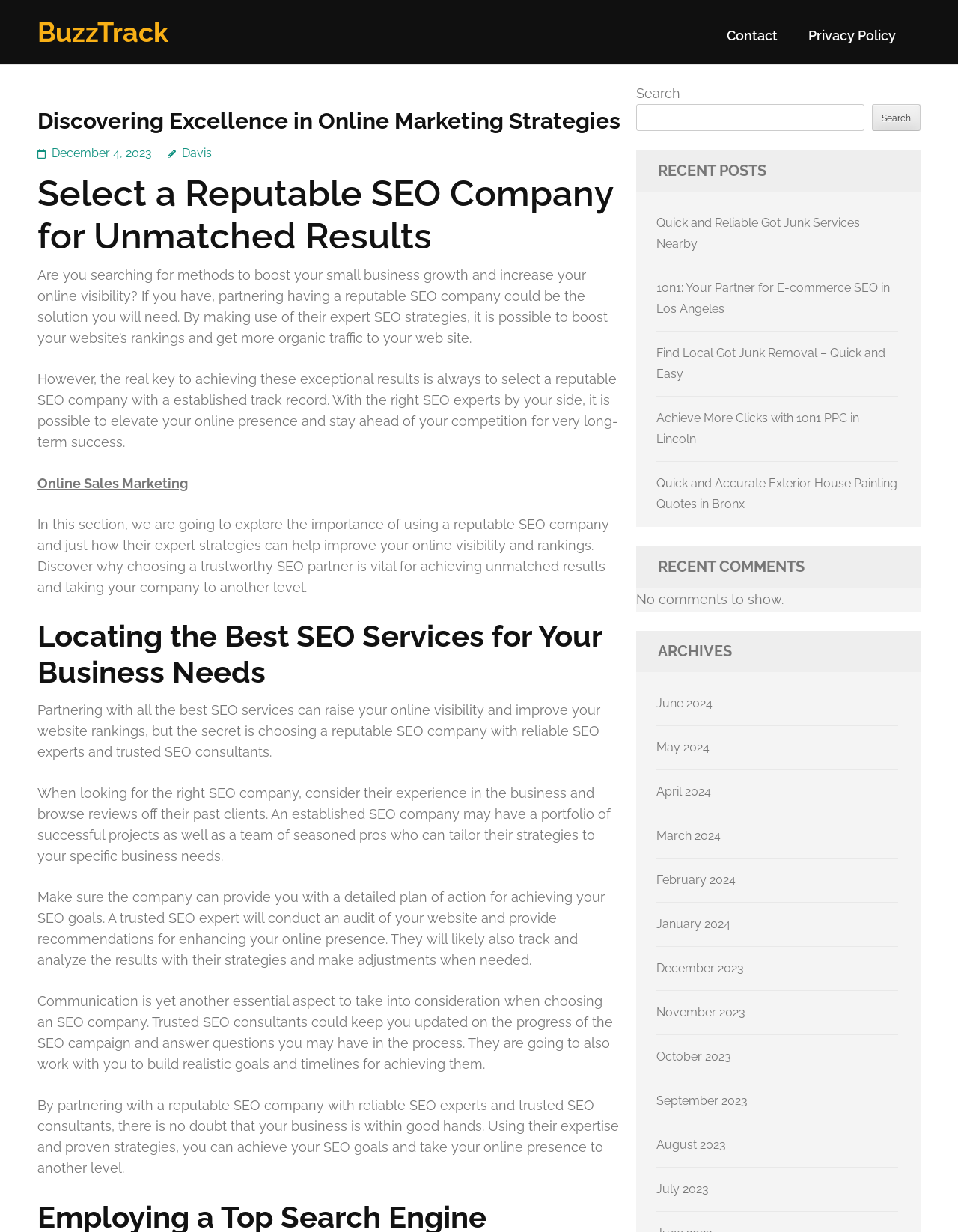Provide the bounding box coordinates of the HTML element this sentence describes: "Online Sales Marketing". The bounding box coordinates consist of four float numbers between 0 and 1, i.e., [left, top, right, bottom].

[0.039, 0.386, 0.196, 0.399]